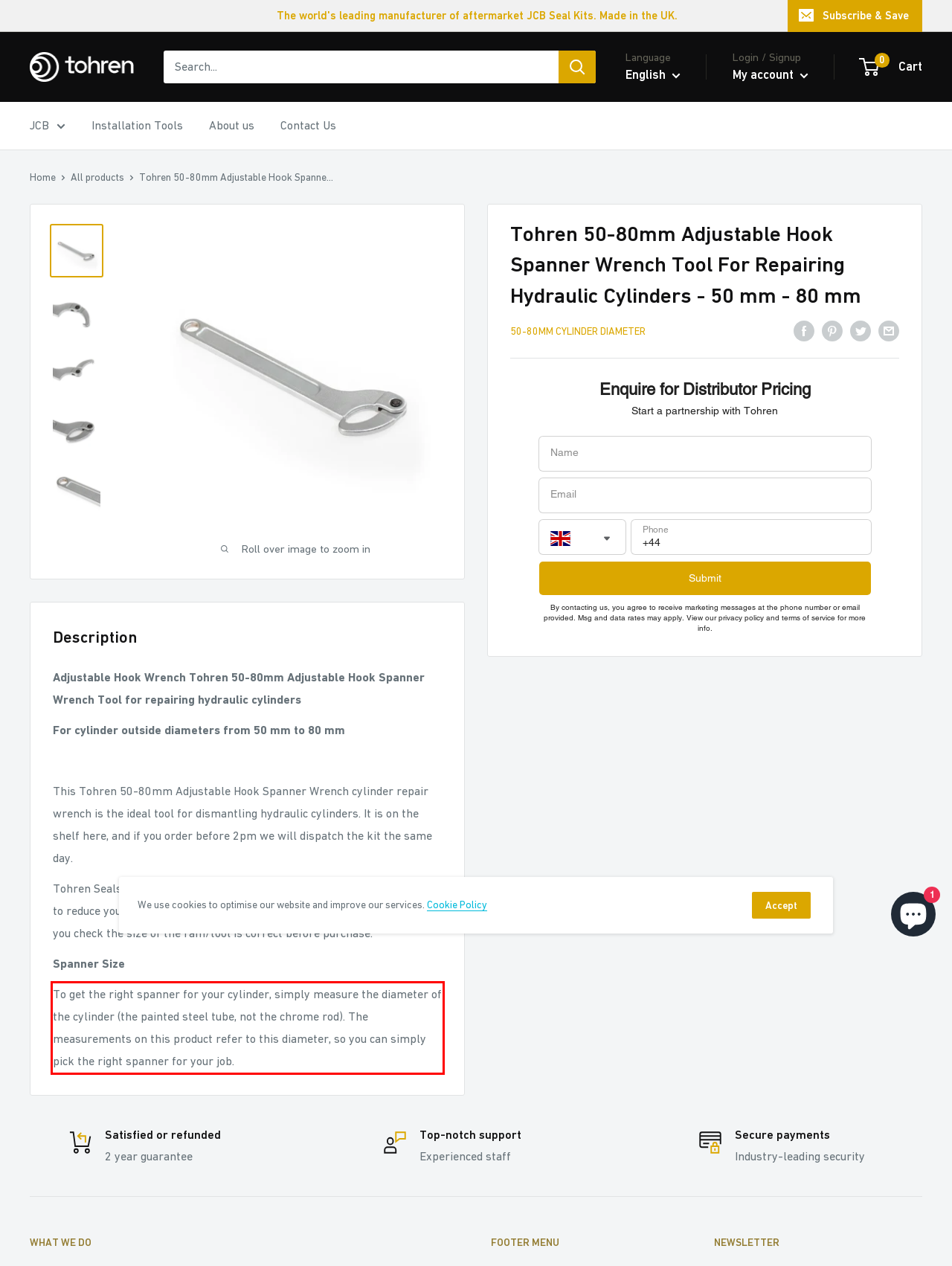Using the provided screenshot of a webpage, recognize the text inside the red rectangle bounding box by performing OCR.

﻿To get the right spanner for your cylinder, simply measure the diameter of the cylinder (the painted steel tube, not the chrome rod). The measurements on this product refer to this diameter, so you can simply pick the right spanner for your job.